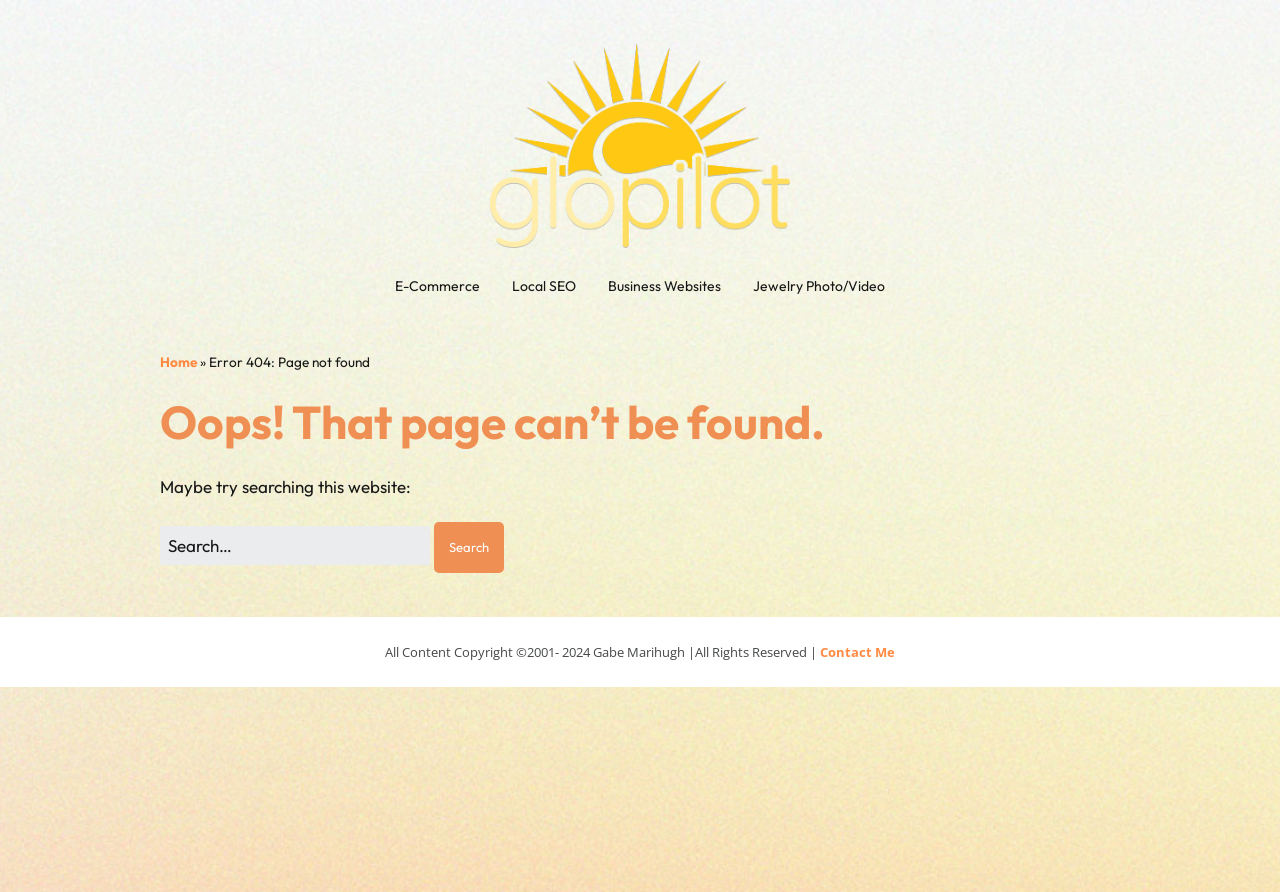Refer to the image and offer a detailed explanation in response to the question: What is the alternative action suggested on the page?

The alternative action suggested on the page is to contact the website owner, as indicated by the link 'Contact Me' in the footer section of the page.